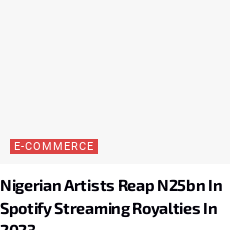Explain the scene depicted in the image, including all details.

The image features a bold and striking headline reading "Nigerian Artists Reap N25bn In Spotify Streaming Royalties In 2023," set against a minimalist background. This title highlights the significant financial success of Nigerian artists through streaming royalties on Spotify, amounting to an impressive N25 billion in 2023. The accompanying tag "E-COMMERCE" indicates the context of the article, suggesting a focus on the impact of digital platforms in the music industry. This image captures the essence of the evolving music landscape in Nigeria, emphasizing the opportunities for artists facilitated by technology and online services.